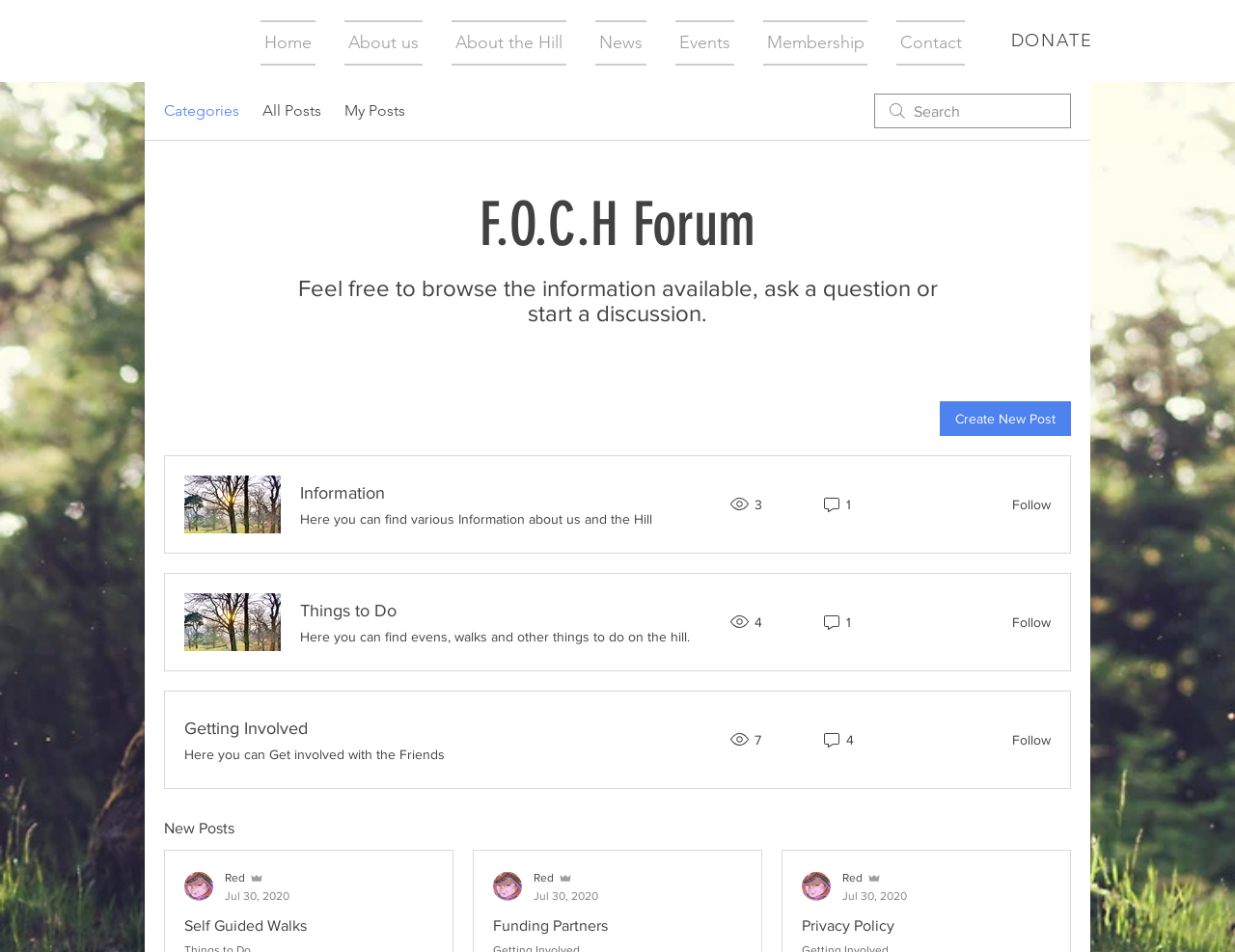What are the categories available on the forum?
Using the image, give a concise answer in the form of a single word or short phrase.

Information, Things to Do, Getting Involved